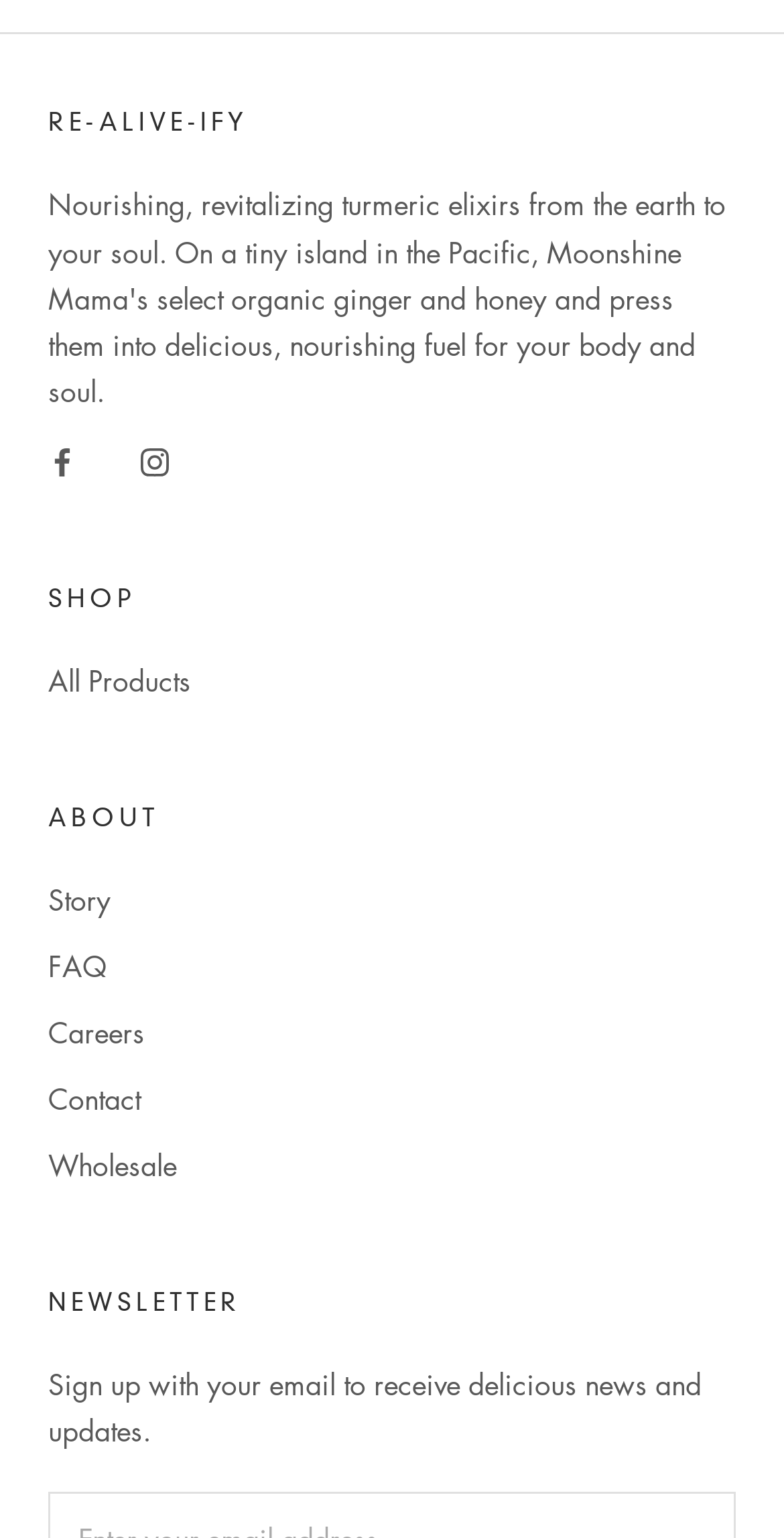Identify the bounding box coordinates of the element that should be clicked to fulfill this task: "Read Story". The coordinates should be provided as four float numbers between 0 and 1, i.e., [left, top, right, bottom].

[0.062, 0.571, 0.938, 0.598]